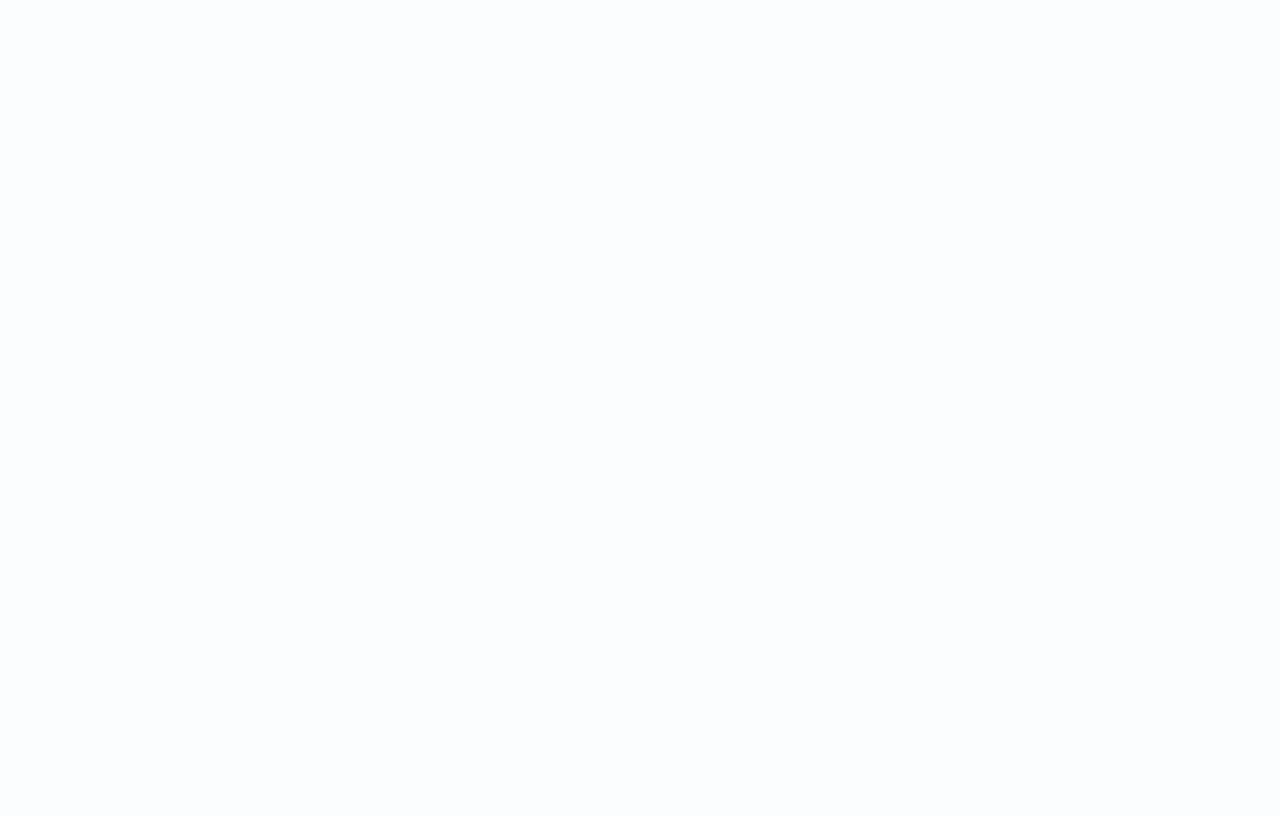Give the bounding box coordinates for the element described by: "Danske Research".

[0.713, 0.413, 0.796, 0.433]